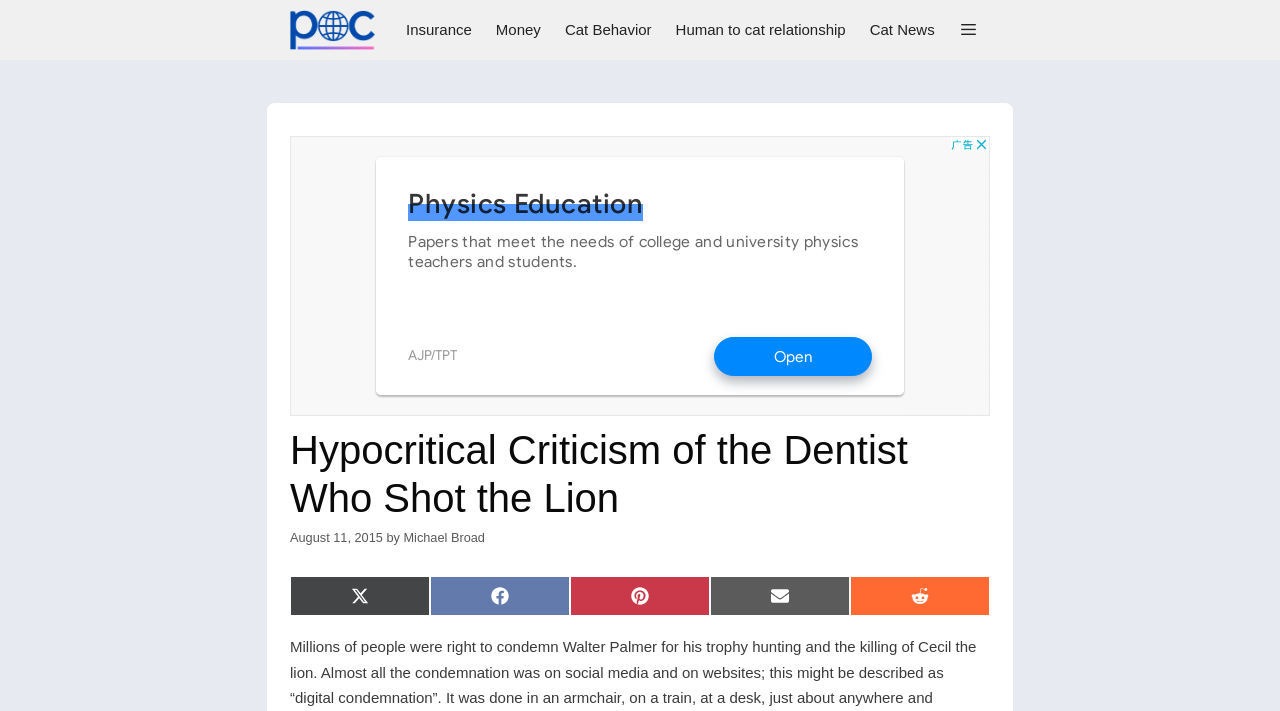From the webpage screenshot, predict the bounding box of the UI element that matches this description: "Insurance".

[0.308, 0.0, 0.378, 0.084]